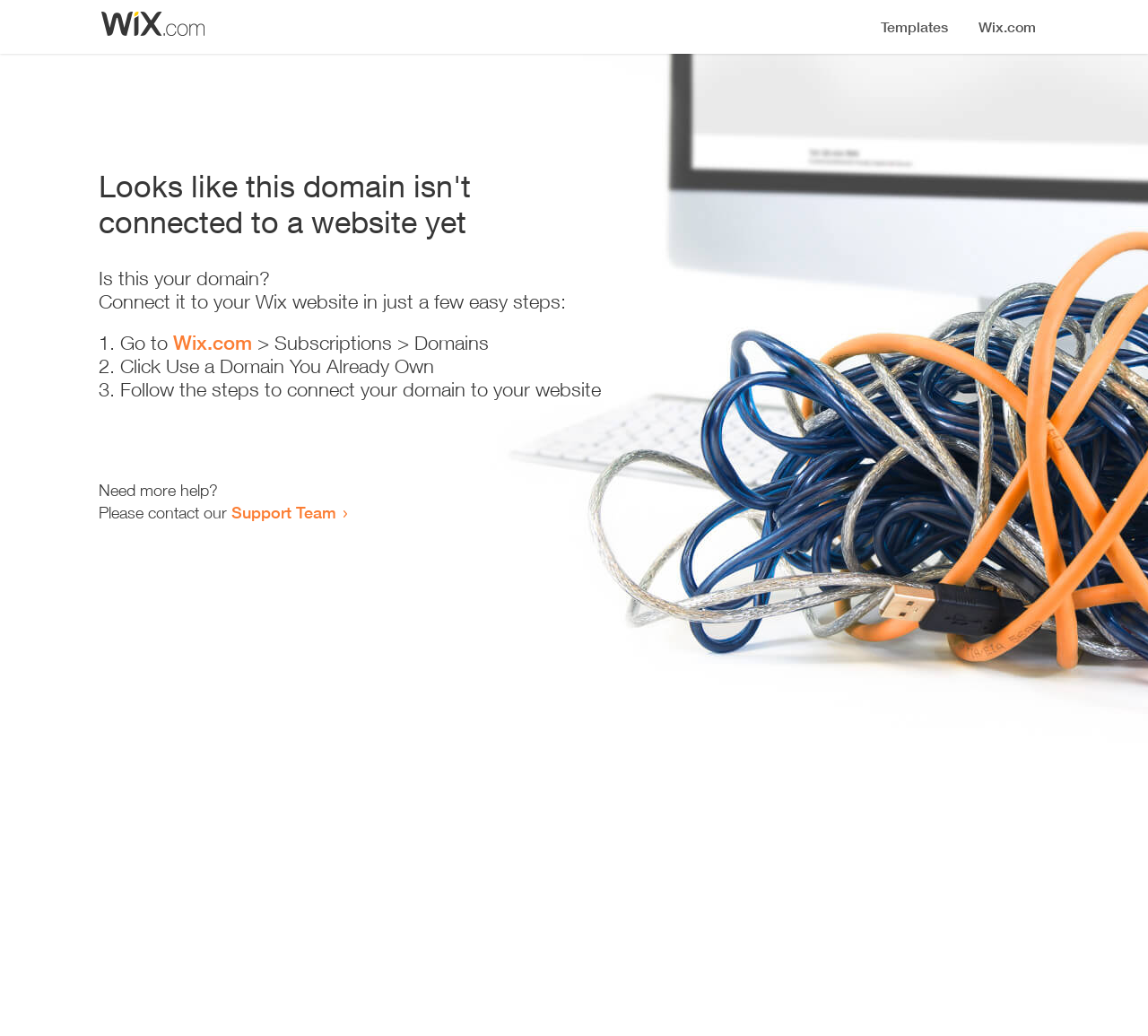Analyze the image and give a detailed response to the question:
What should I do if I need more help?

The webpage provides a message 'Need more help?' and suggests contacting the 'Support Team' for further assistance, which is a link provided on the webpage.